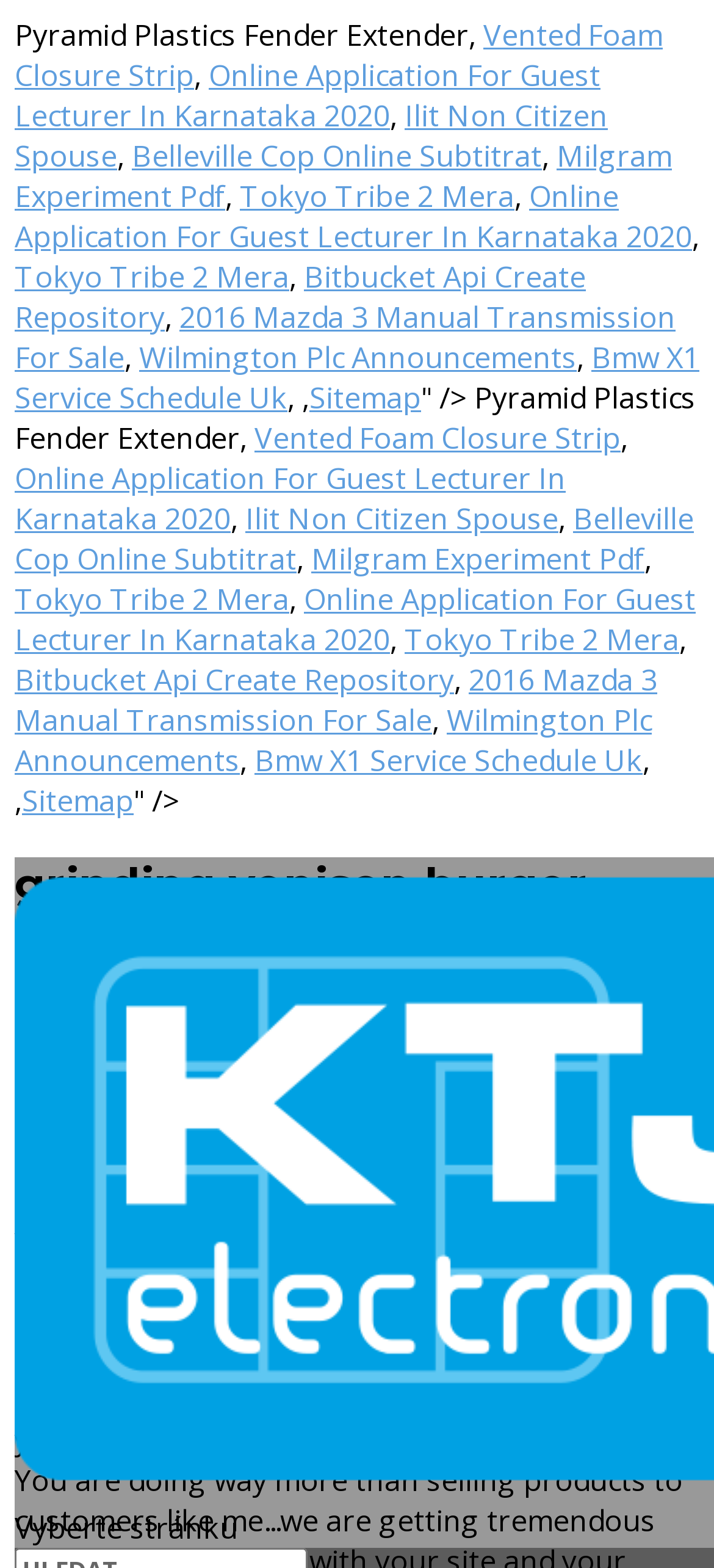Please provide a short answer using a single word or phrase for the question:
What is the text next to the 'autor:' label?

Led 20, 2021